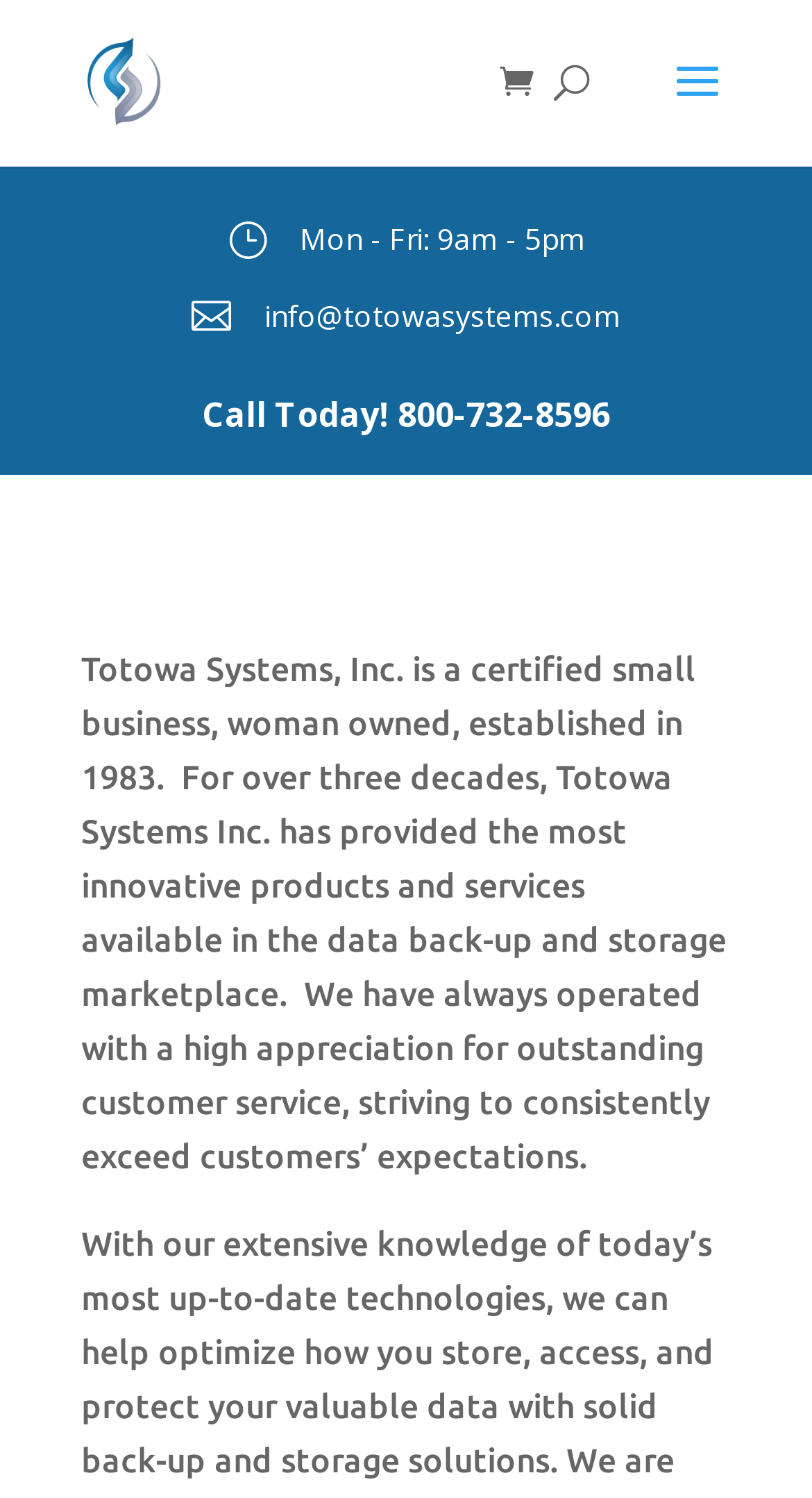Based on the provided description, "✓ Accept all", find the bounding box of the corresponding UI element in the screenshot.

None